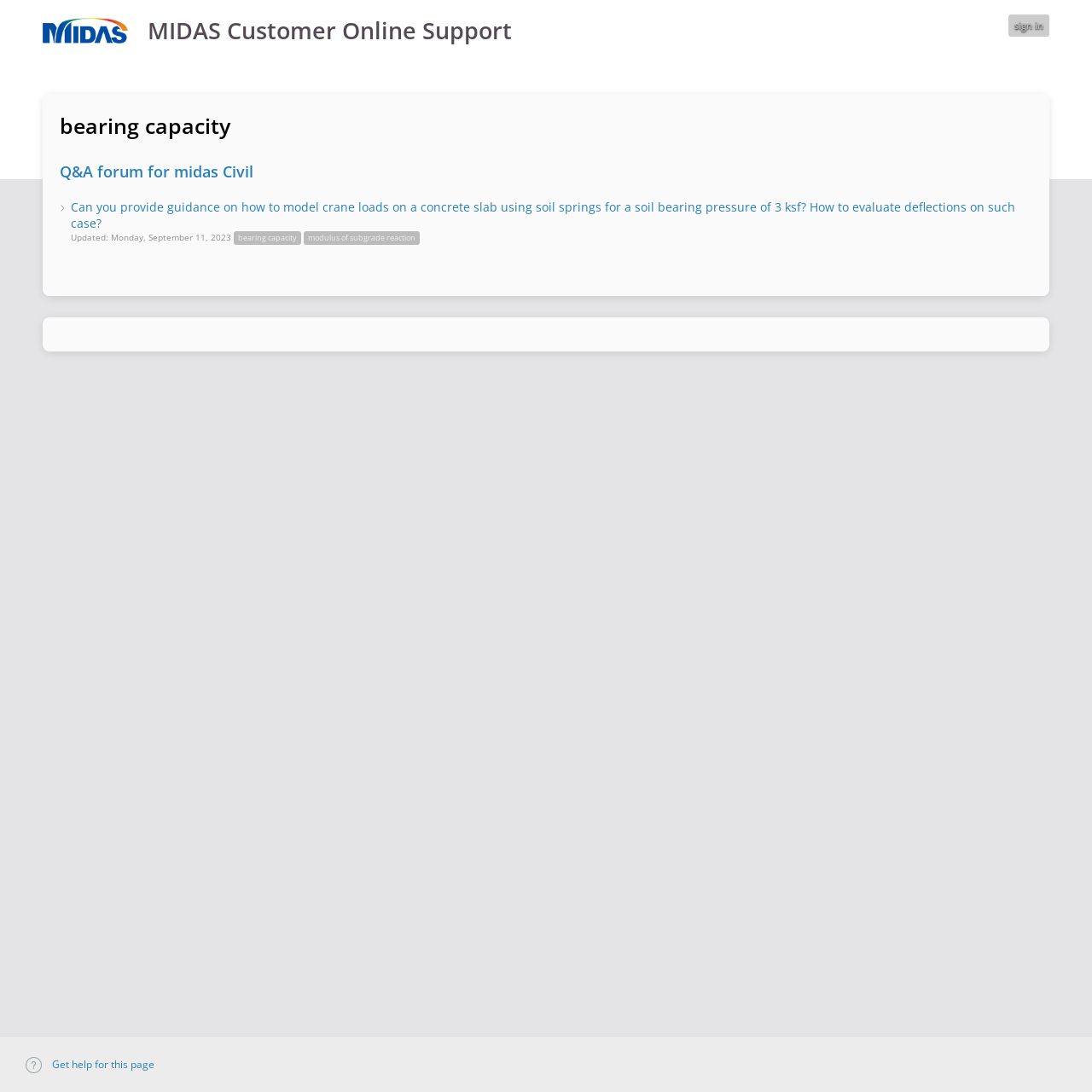Describe all the visual and textual components of the webpage comprehensively.

The webpage is titled "MIDAS Customer Online Support :help desk software by Jitbit" and appears to be a knowledge base or support page. At the top left, there is a link to "HelpDesk MIDAS Customer Online Support" accompanied by a small "HelpDesk" image. On the top right, a "sign in" button is located.

Below the top section, there are two headings: "bearing capacity" and "Q&A forum for midas Civil". The second heading has a link to the same title. Under these headings, there is a list of items, indicated by a list marker. The first item in the list is a link to a question about modeling crane loads on a concrete slab, which takes up most of the width of the page. Below this link, there are three short lines of text: "Updated: Monday, September 11, 2023", "bearing capacity", and "modulus of subgrade reaction".

At the bottom left of the page, there is a link to "get help Get help for this page" accompanied by a small "get help" image.